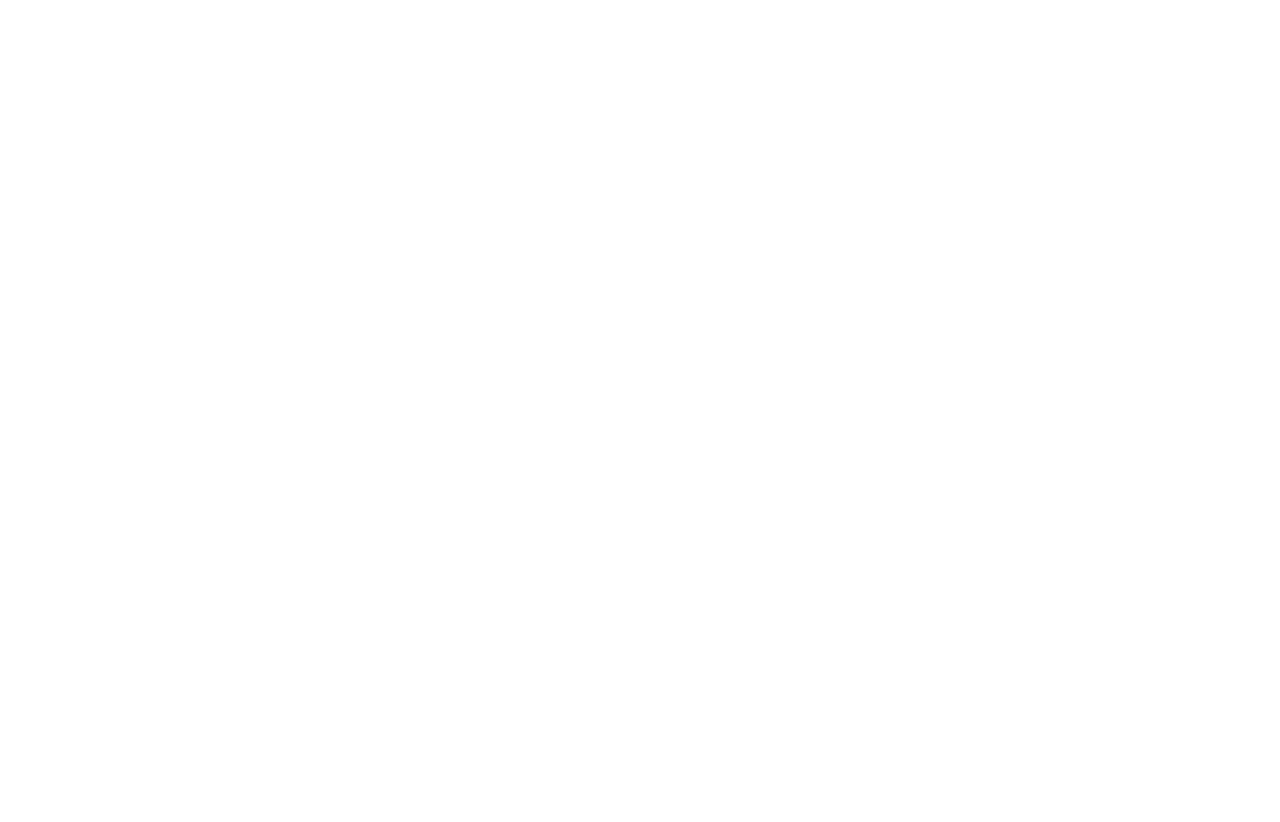Can you find the bounding box coordinates for the element that needs to be clicked to execute this instruction: "Search for something"? The coordinates should be given as four float numbers between 0 and 1, i.e., [left, top, right, bottom].

[0.944, 0.122, 0.959, 0.161]